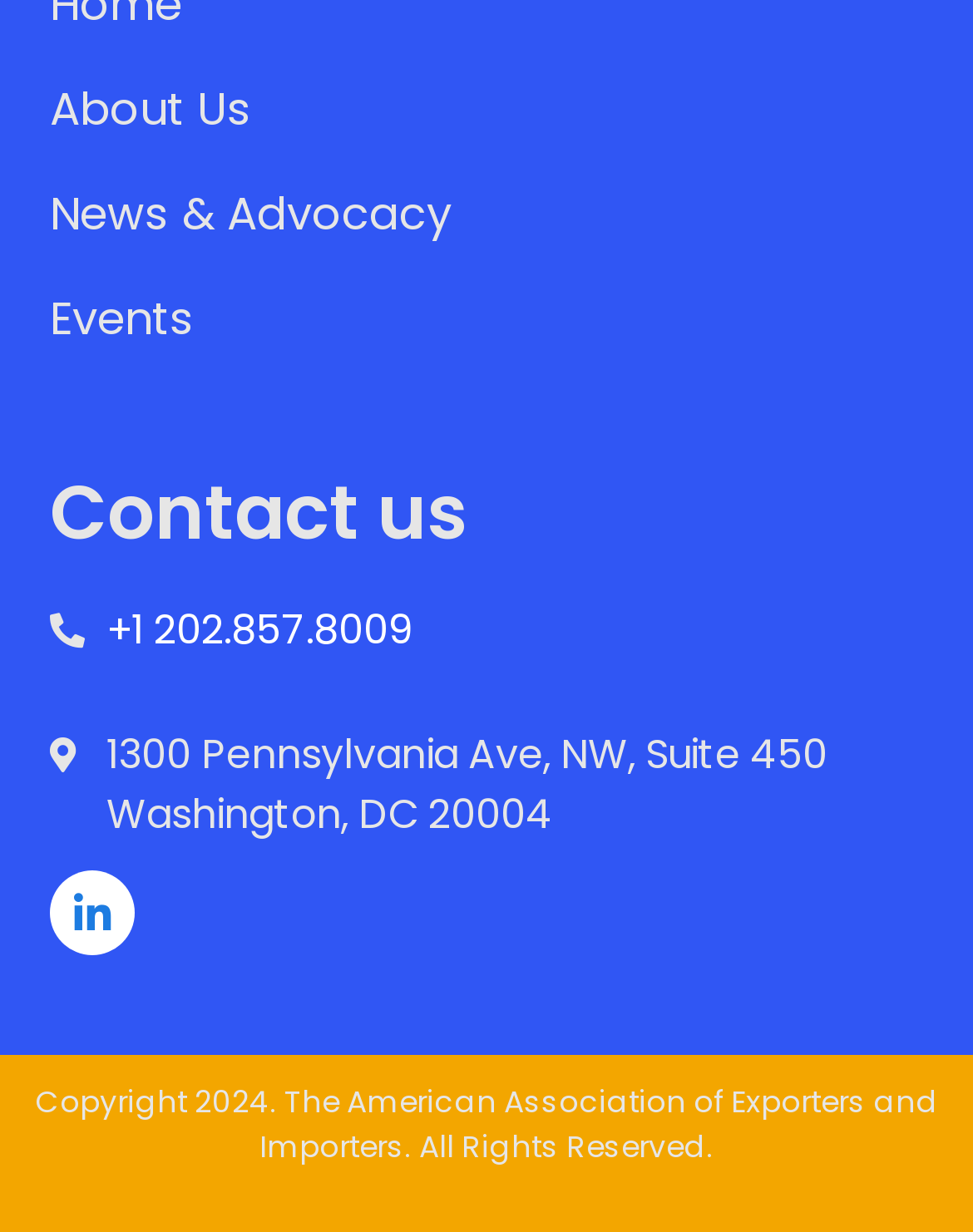Please provide a brief answer to the following inquiry using a single word or phrase:
What is the phone number to contact?

+1 202.857.8009